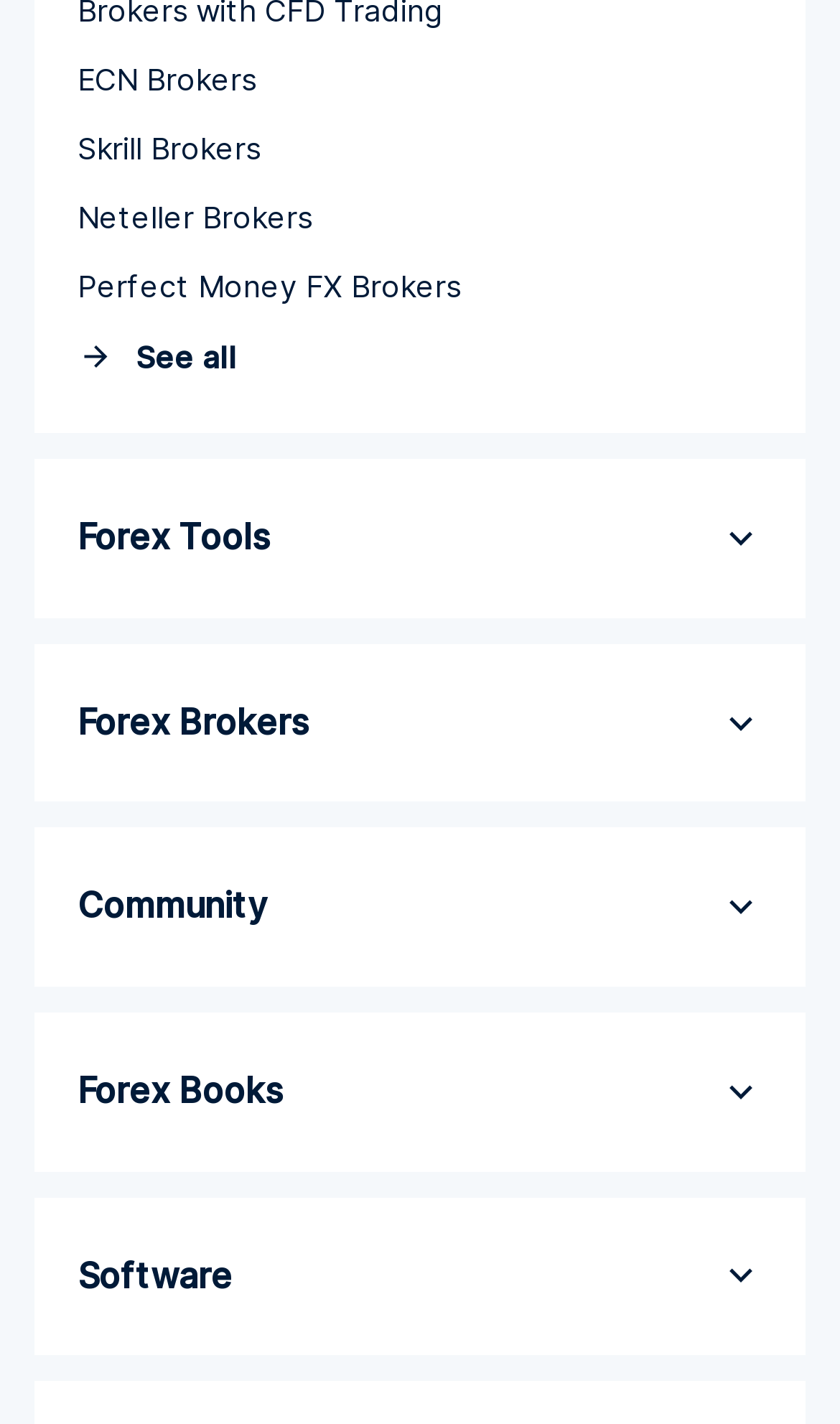What is the purpose of the 'See all' button?
Examine the screenshot and reply with a single word or phrase.

To show more